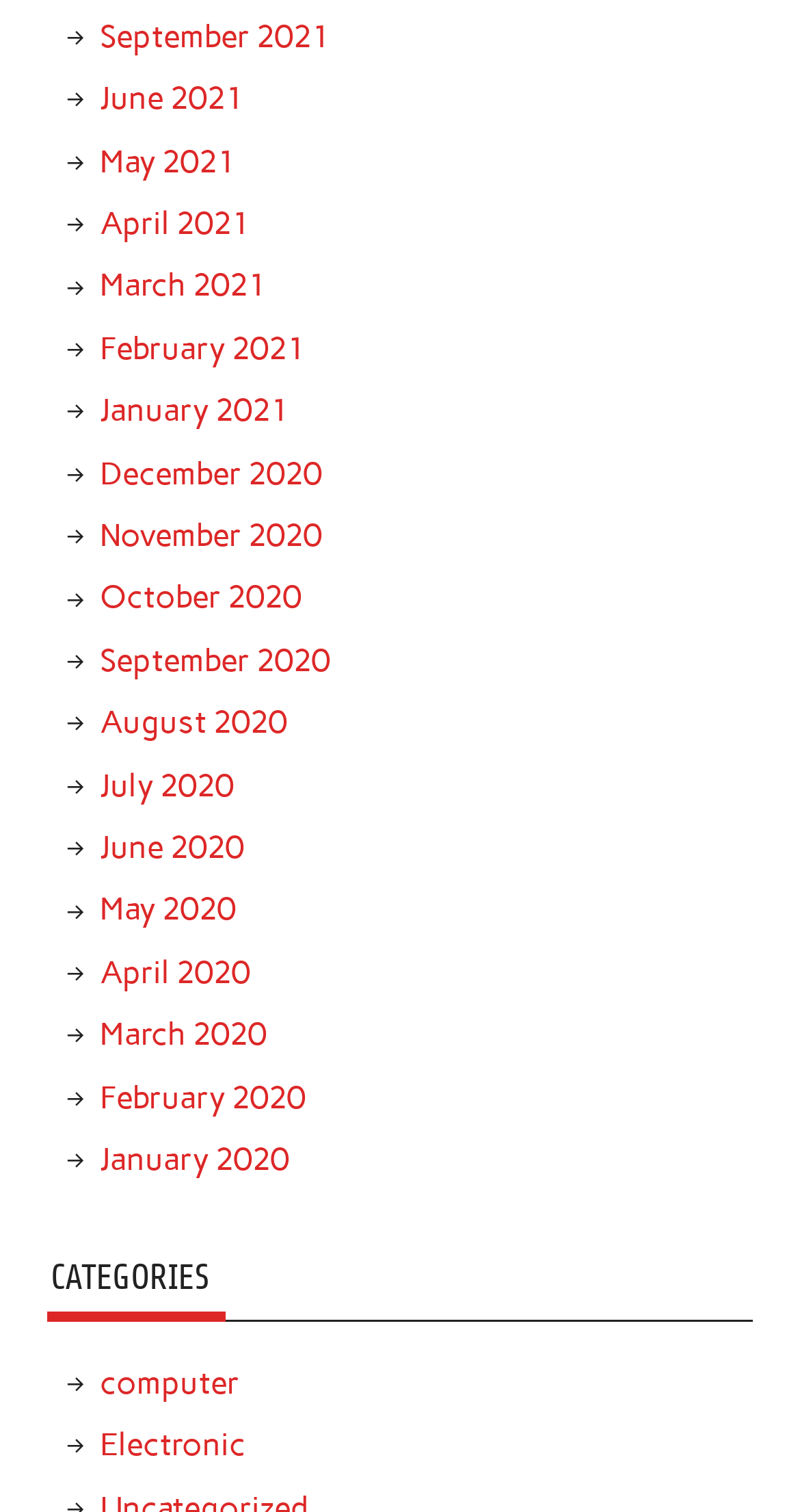How many categories are listed?
Provide a detailed answer to the question using information from the image.

I found a heading 'CATEGORIES' on the webpage, and below it, I saw two links: 'computer' and 'Electronic'. Therefore, there are two categories listed.